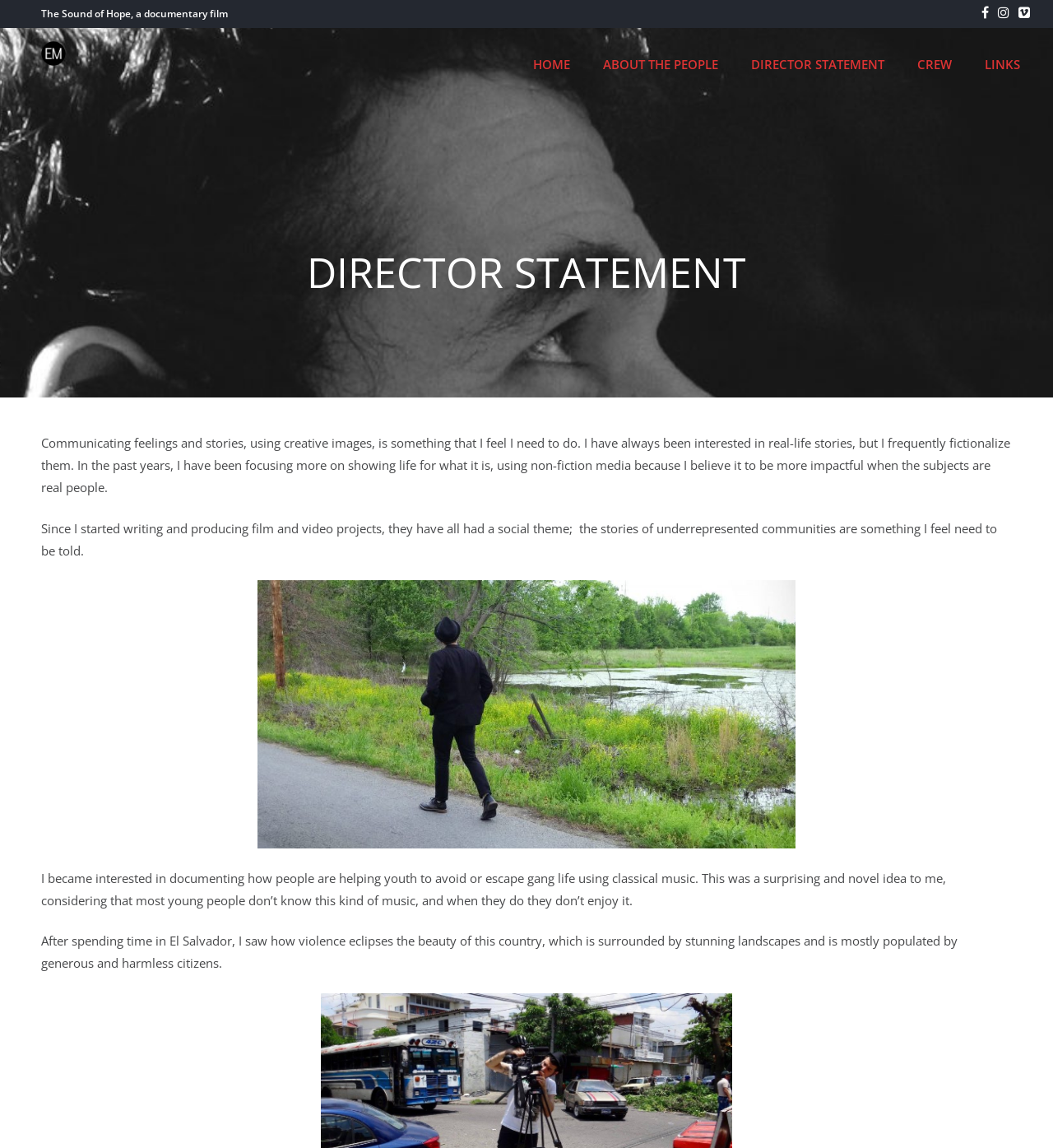What is the theme of the director's film and video projects?
Refer to the image and provide a detailed answer to the question.

The theme of the director's film and video projects can be found in the StaticText element which states 'they have all had a social theme; the stories of underrepresented communities are something I feel need to be told'.